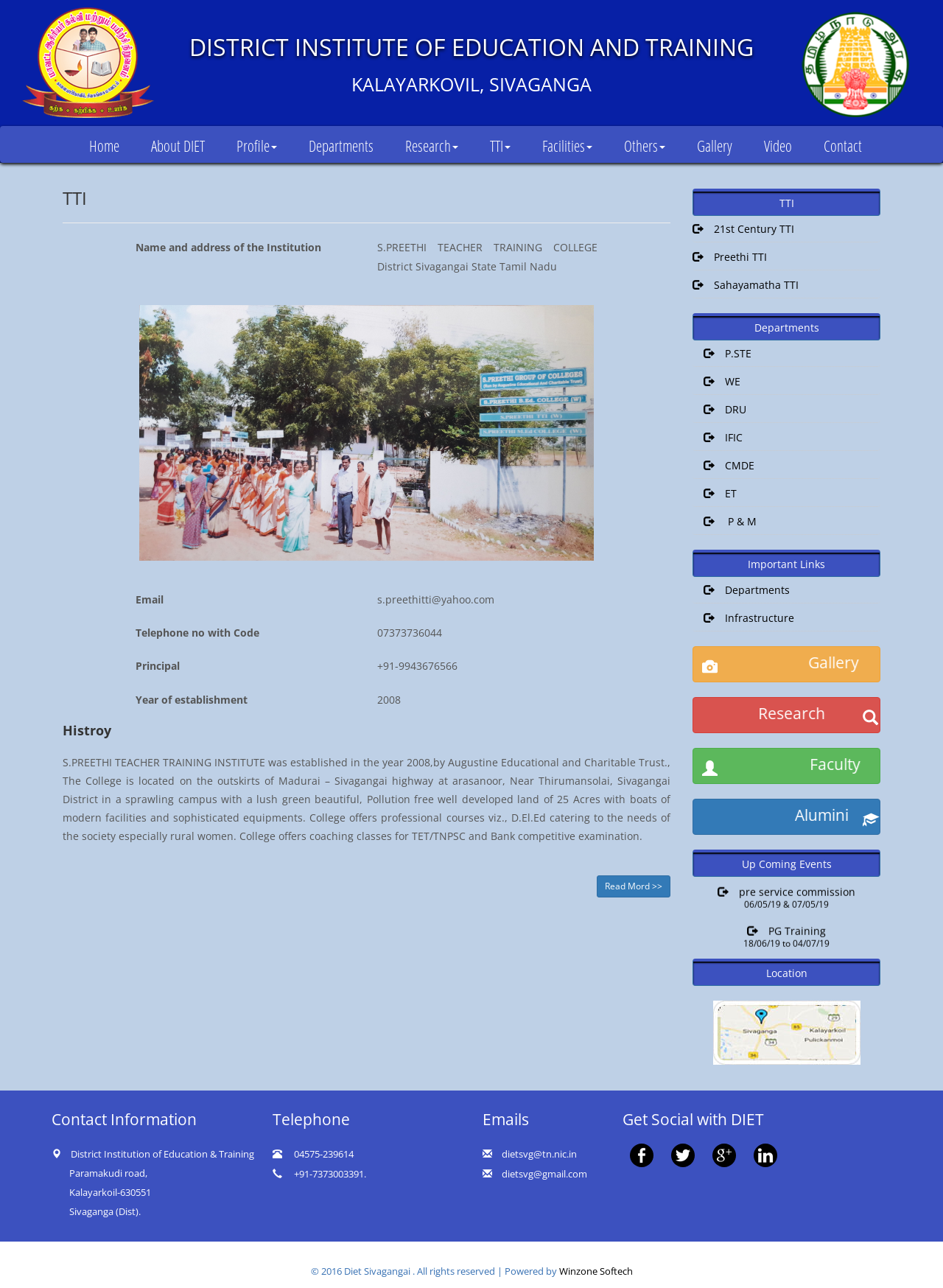Specify the bounding box coordinates of the region I need to click to perform the following instruction: "View the Gallery". The coordinates must be four float numbers in the range of 0 to 1, i.e., [left, top, right, bottom].

[0.734, 0.509, 0.934, 0.52]